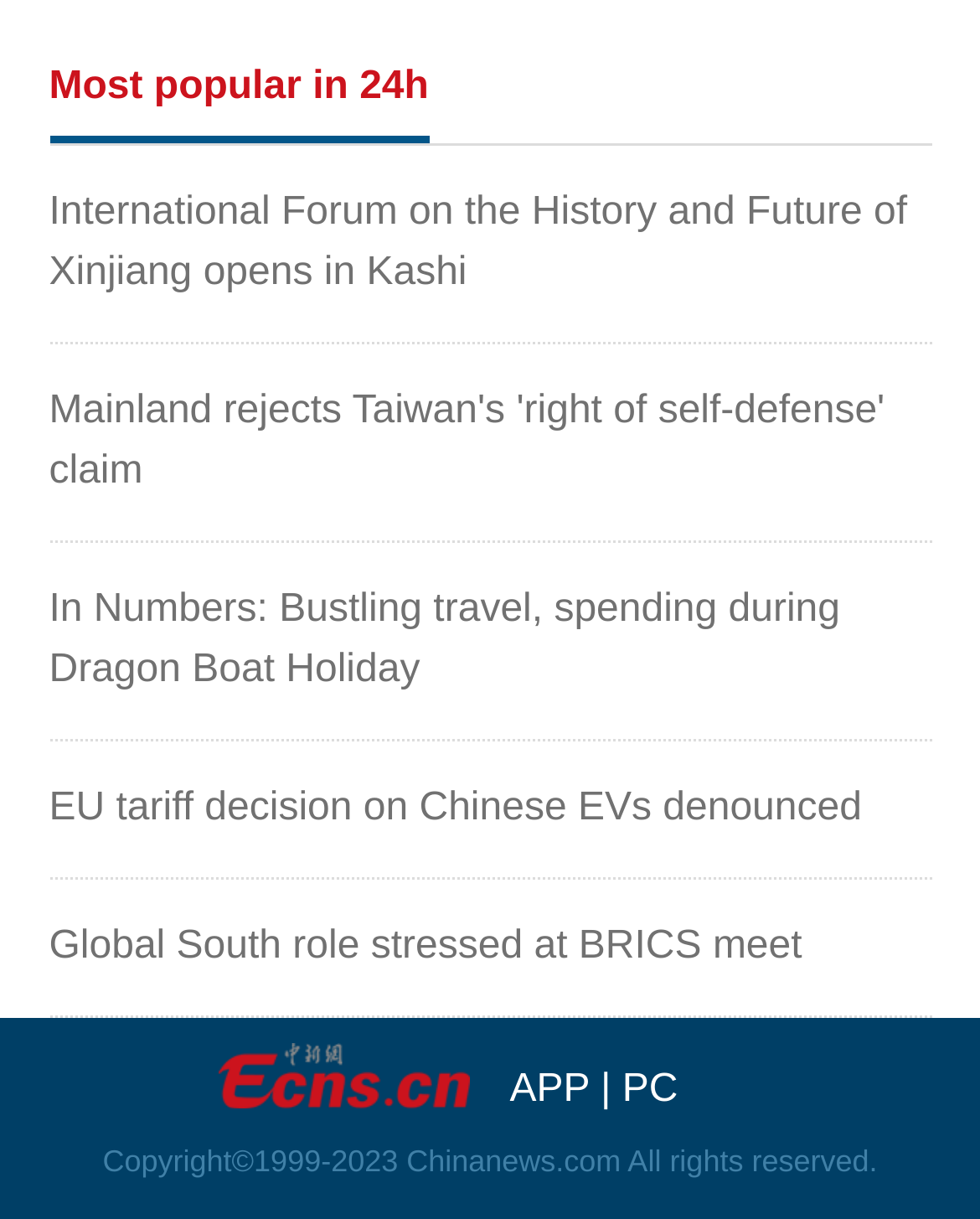Respond to the following query with just one word or a short phrase: 
What is the purpose of the image on the webpage?

Unknown